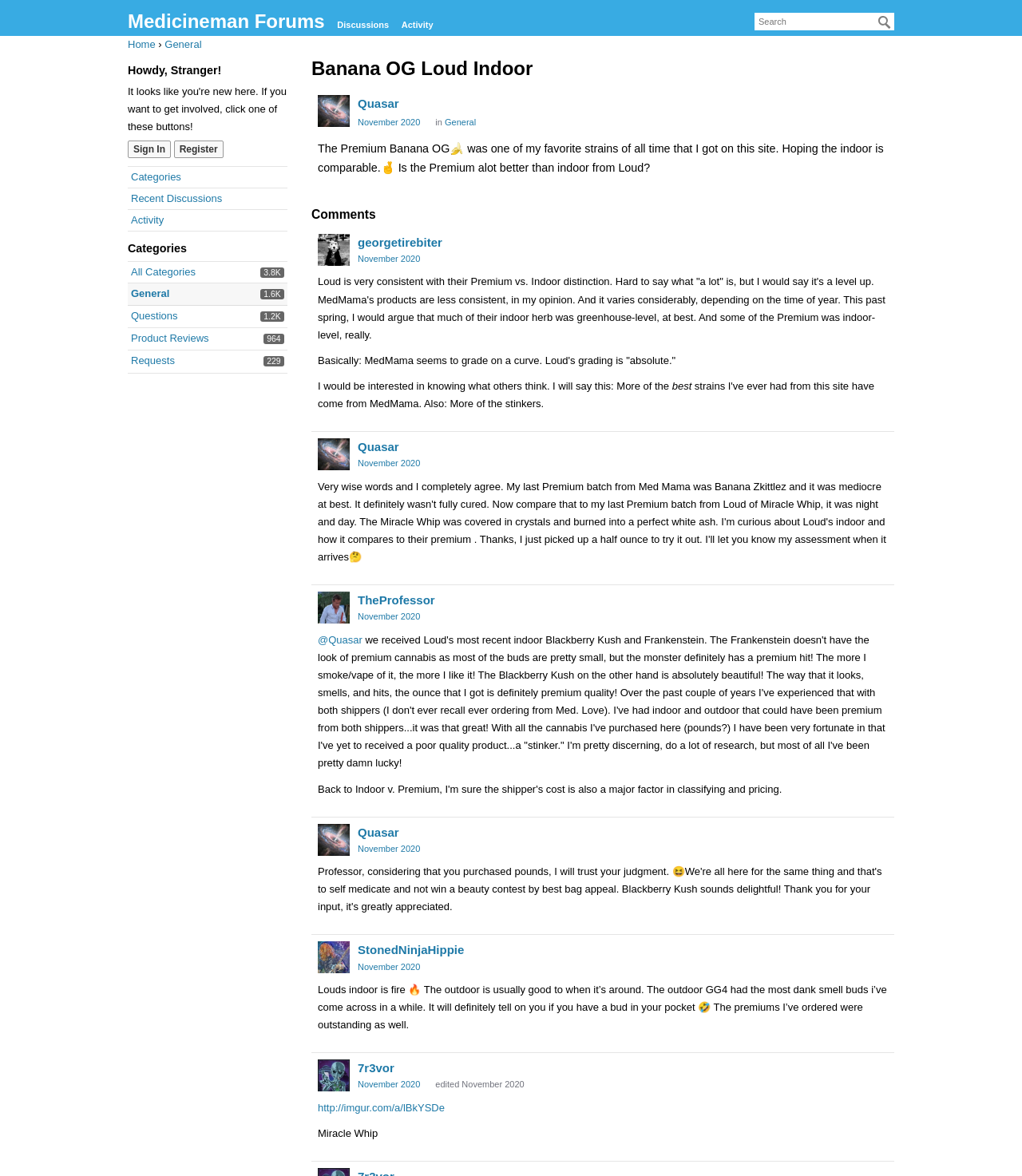Kindly determine the bounding box coordinates for the area that needs to be clicked to execute this instruction: "Read the post by Quasar".

[0.311, 0.081, 0.342, 0.108]